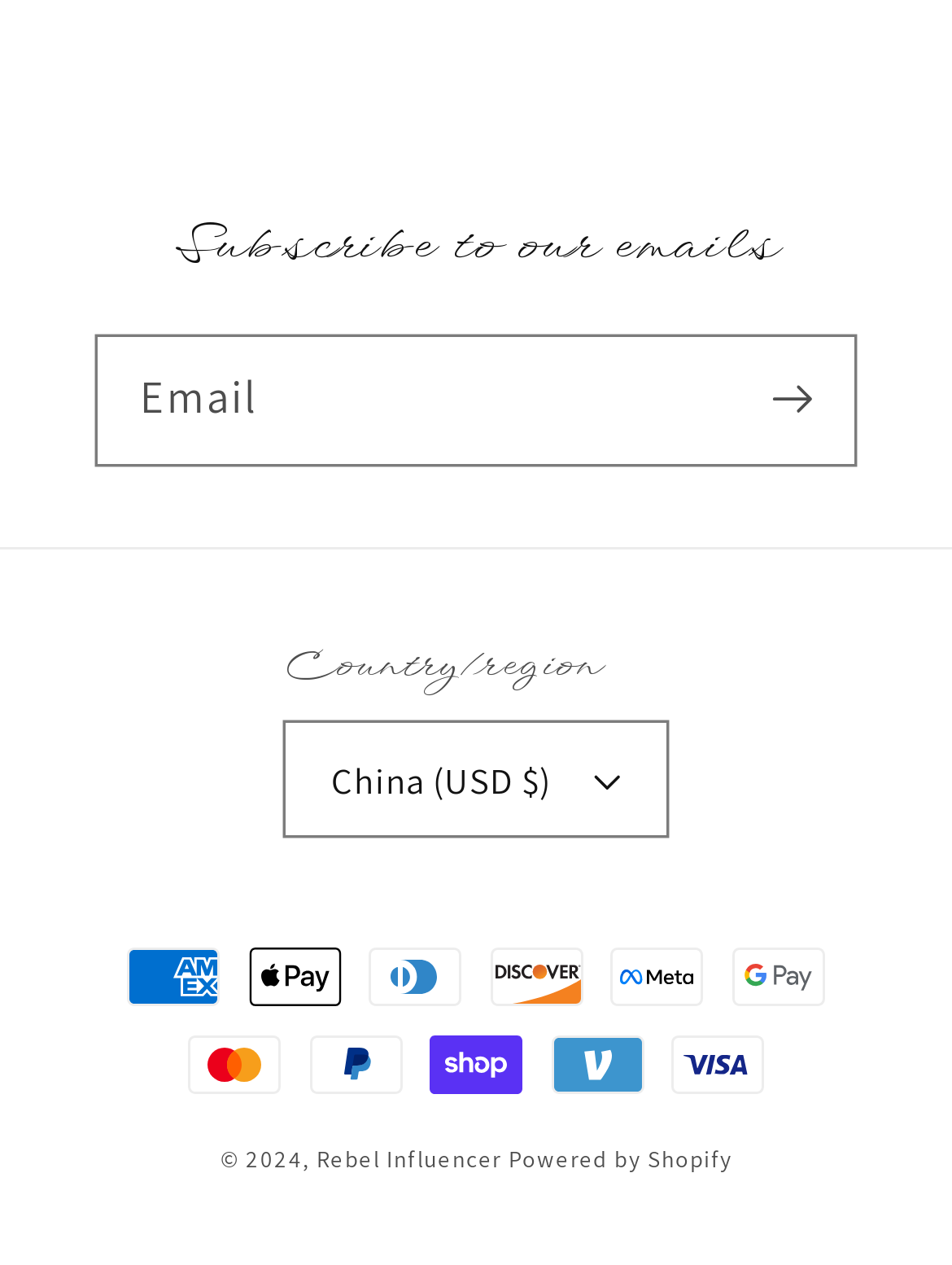How many payment methods are shown?
Please respond to the question thoroughly and include all relevant details.

The payment methods are displayed as images, and I count 10 of them: American Express, Apple Pay, Diners Club, Discover, Meta Pay, Google Pay, Mastercard, PayPal, Shop Pay, and Visa.